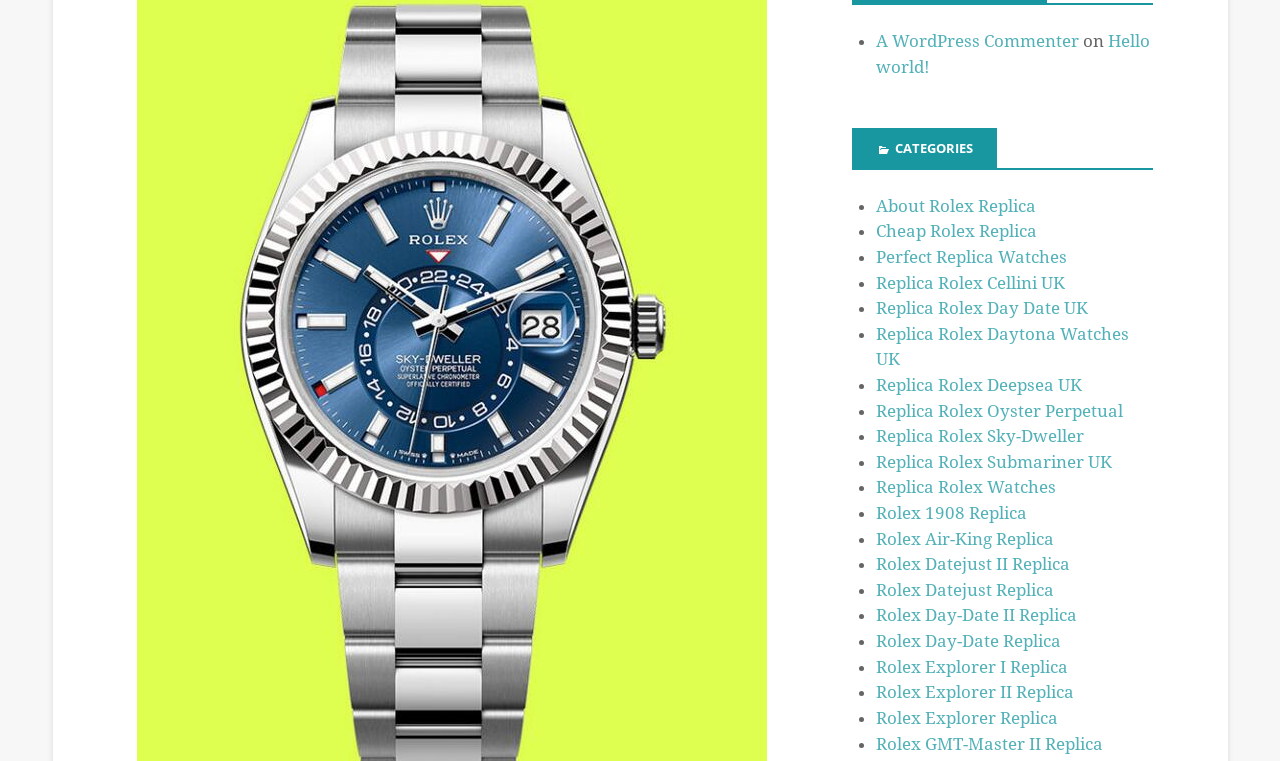Kindly provide the bounding box coordinates of the section you need to click on to fulfill the given instruction: "View 'Hello world!' post".

[0.685, 0.041, 0.899, 0.101]